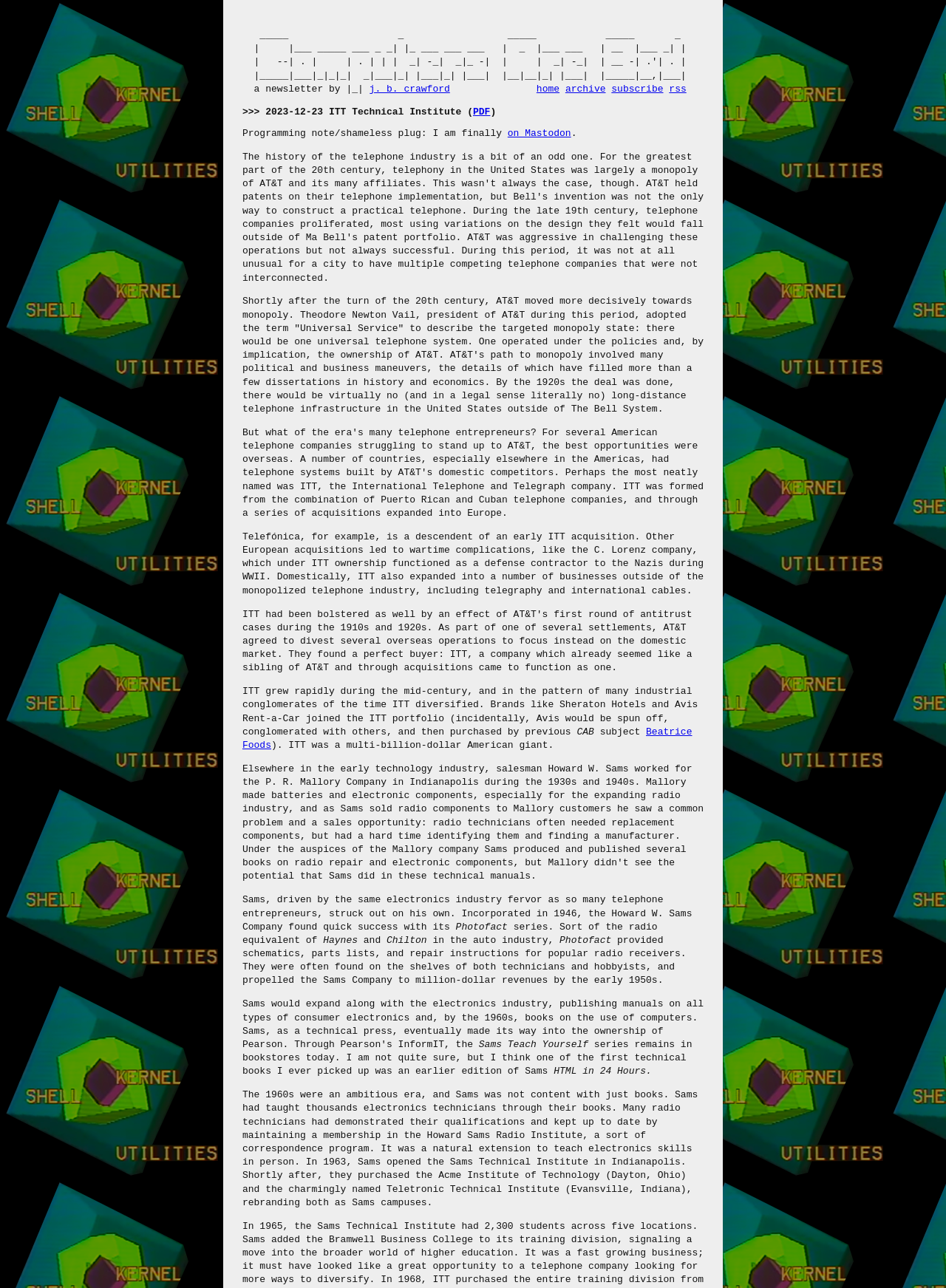Can you find the bounding box coordinates of the area I should click to execute the following instruction: "click on j. b. crawford"?

[0.39, 0.065, 0.476, 0.073]